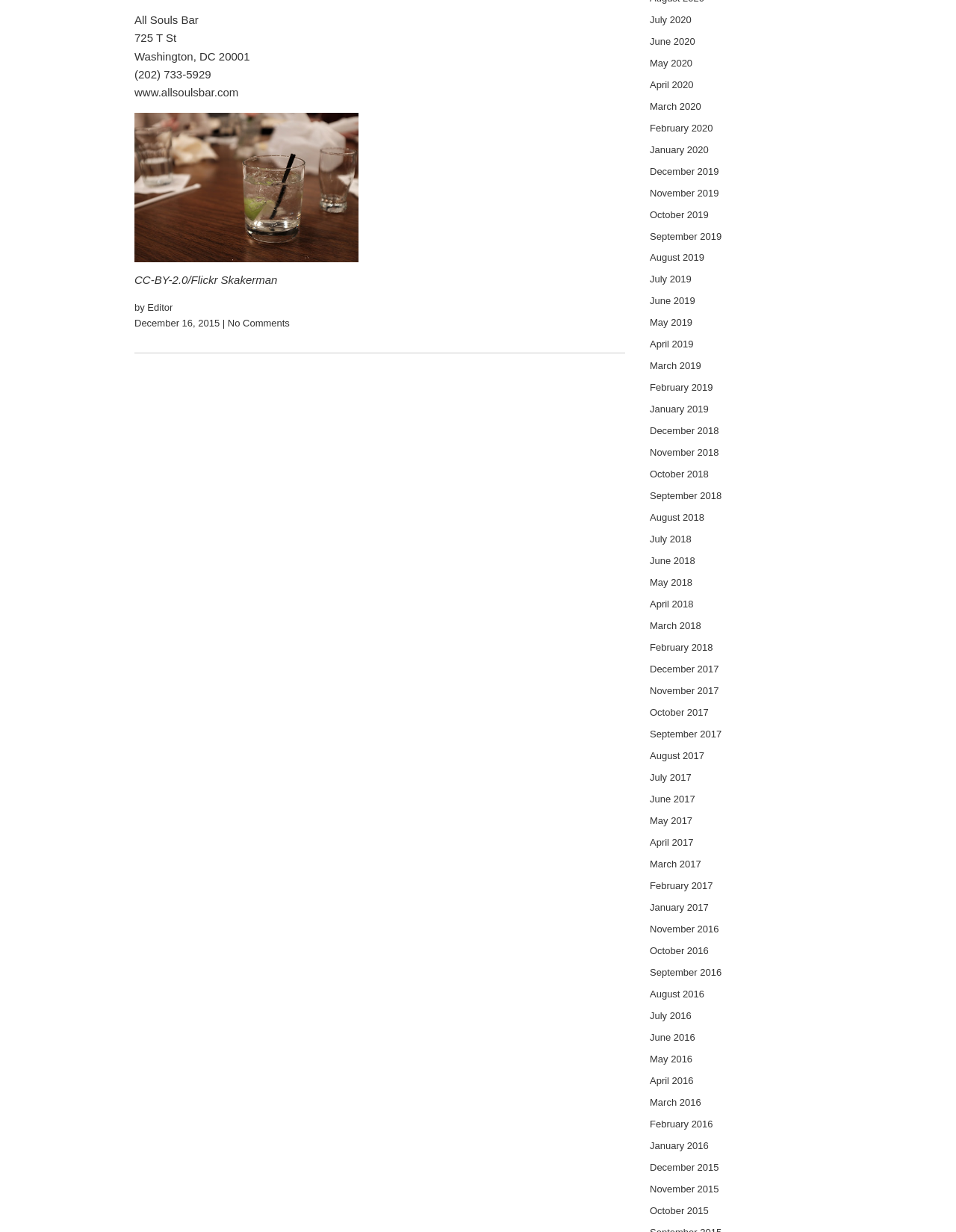What is the phone number of All Souls Bar?
Please provide a single word or phrase based on the screenshot.

(202) 733-5929